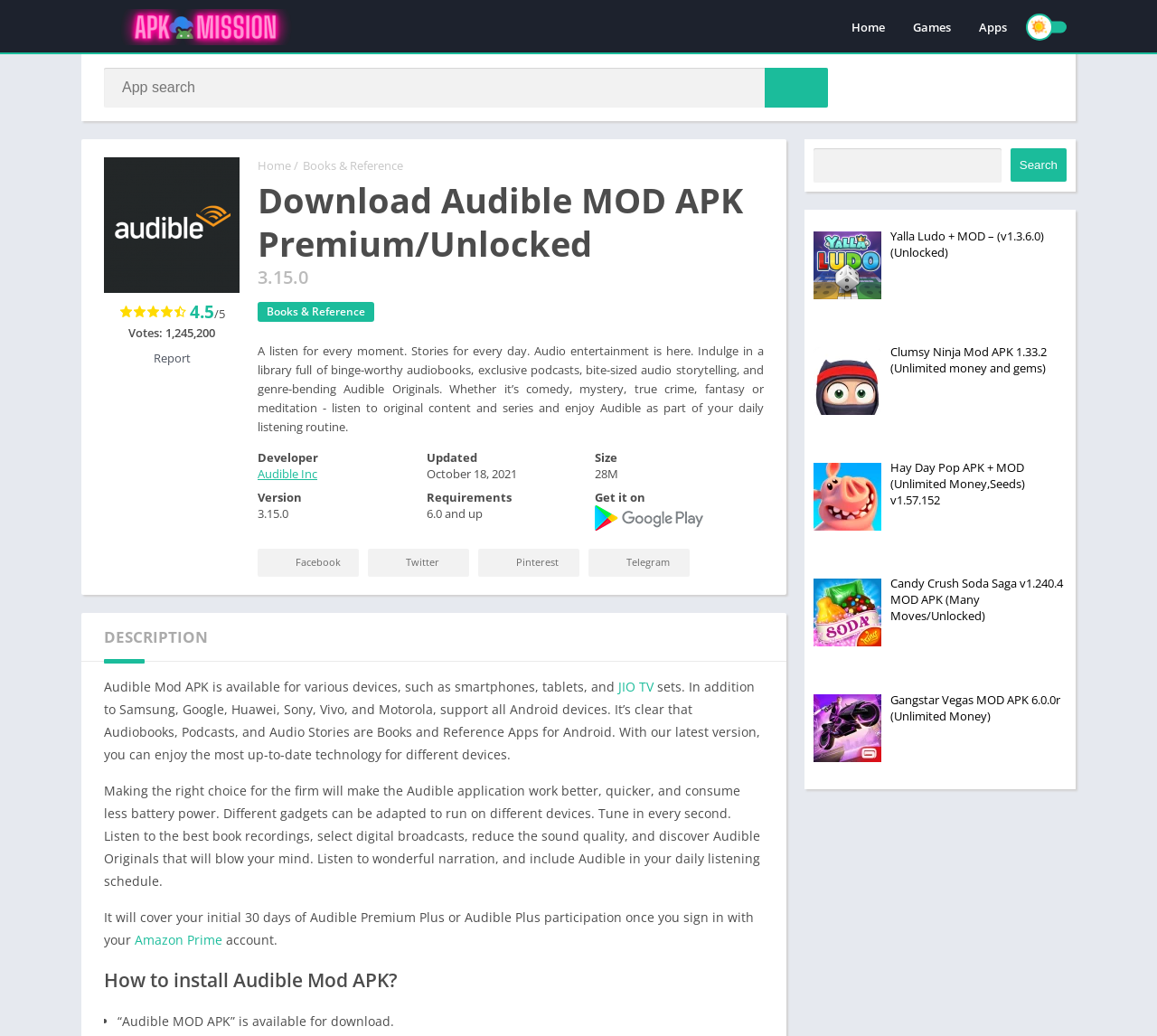Pinpoint the bounding box coordinates of the element that must be clicked to accomplish the following instruction: "Download Audible MOD APK". The coordinates should be in the format of four float numbers between 0 and 1, i.e., [left, top, right, bottom].

[0.514, 0.5, 0.608, 0.516]